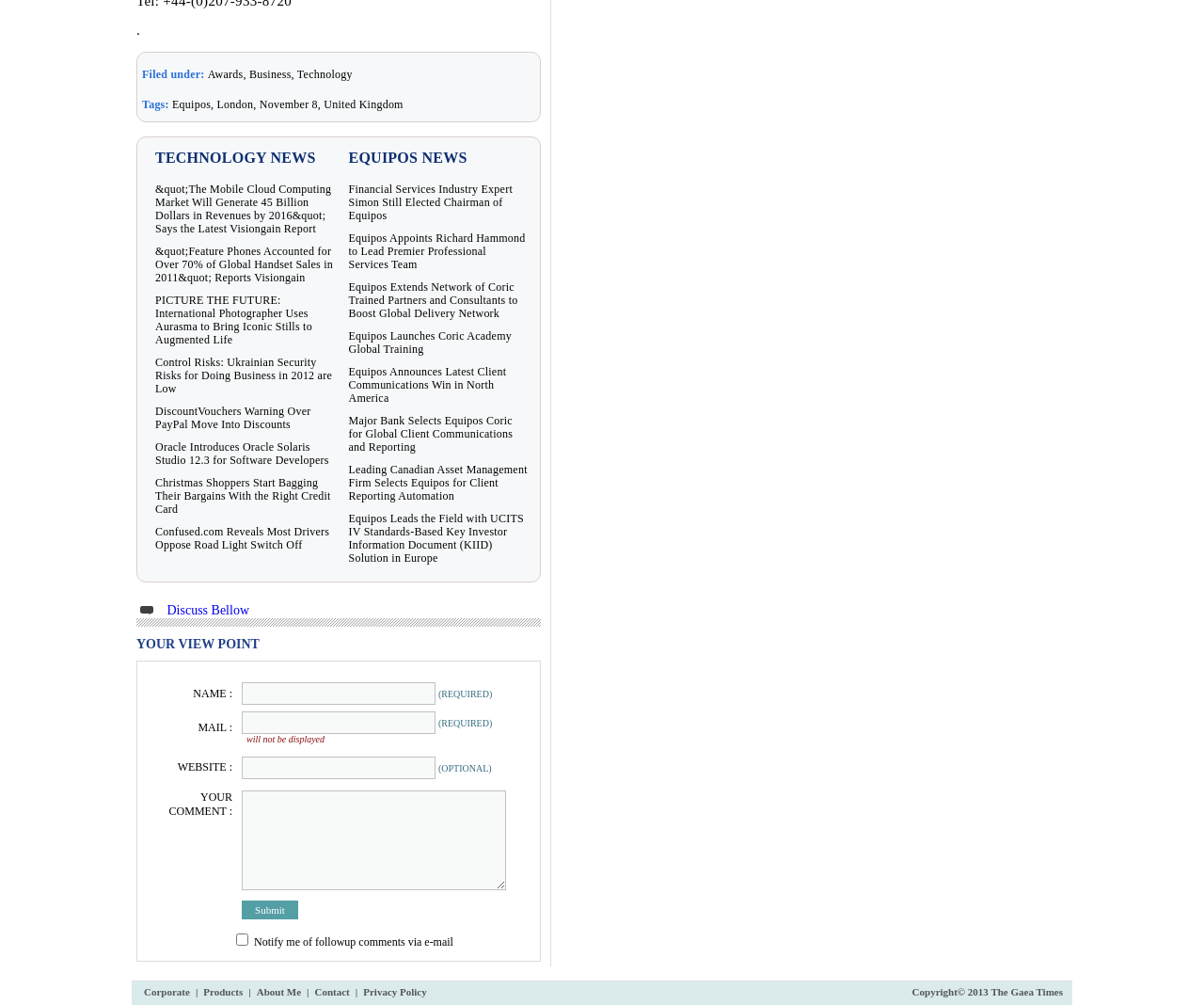Please locate the bounding box coordinates for the element that should be clicked to achieve the following instruction: "Click on the 'Discuss Bellow' link". Ensure the coordinates are given as four float numbers between 0 and 1, i.e., [left, top, right, bottom].

[0.113, 0.594, 0.207, 0.614]